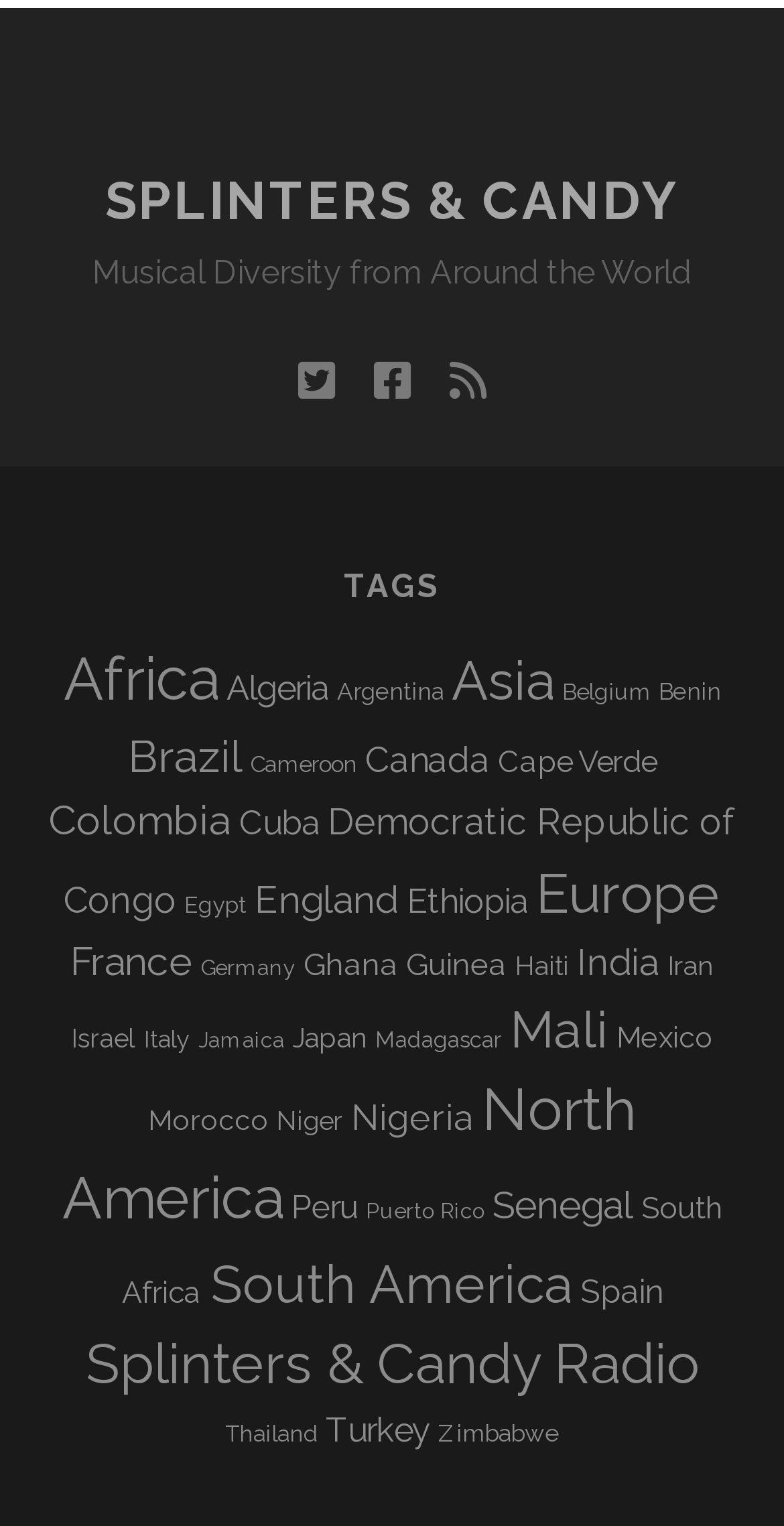Using the details in the image, give a detailed response to the question below:
How many items are in the 'Africa' tag?

I looked at the link under the 'TAGS' heading that says 'Africa (639 items)' and found that it has 639 items.